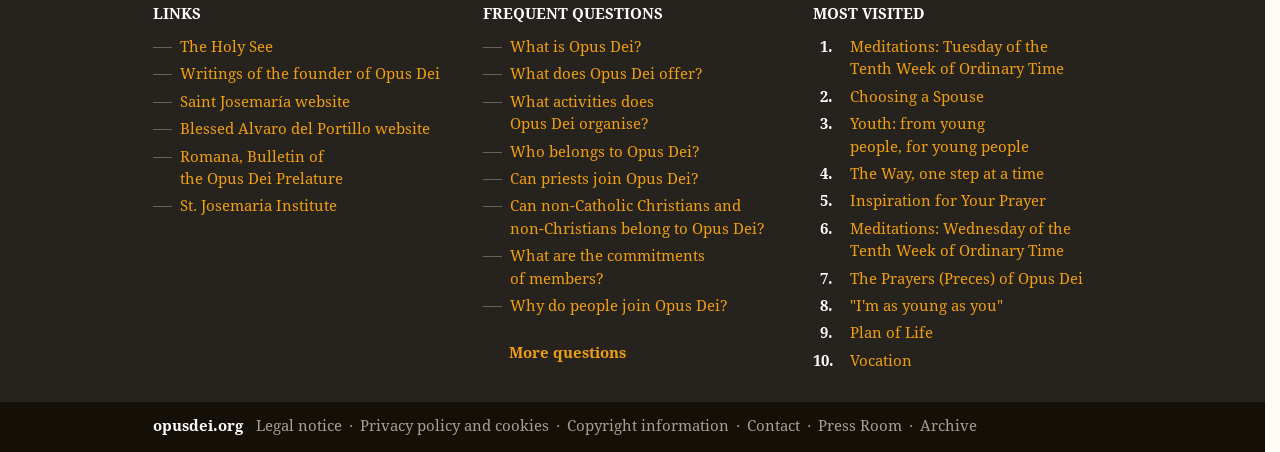Using the webpage screenshot, locate the HTML element that fits the following description and provide its bounding box: "+1".

None